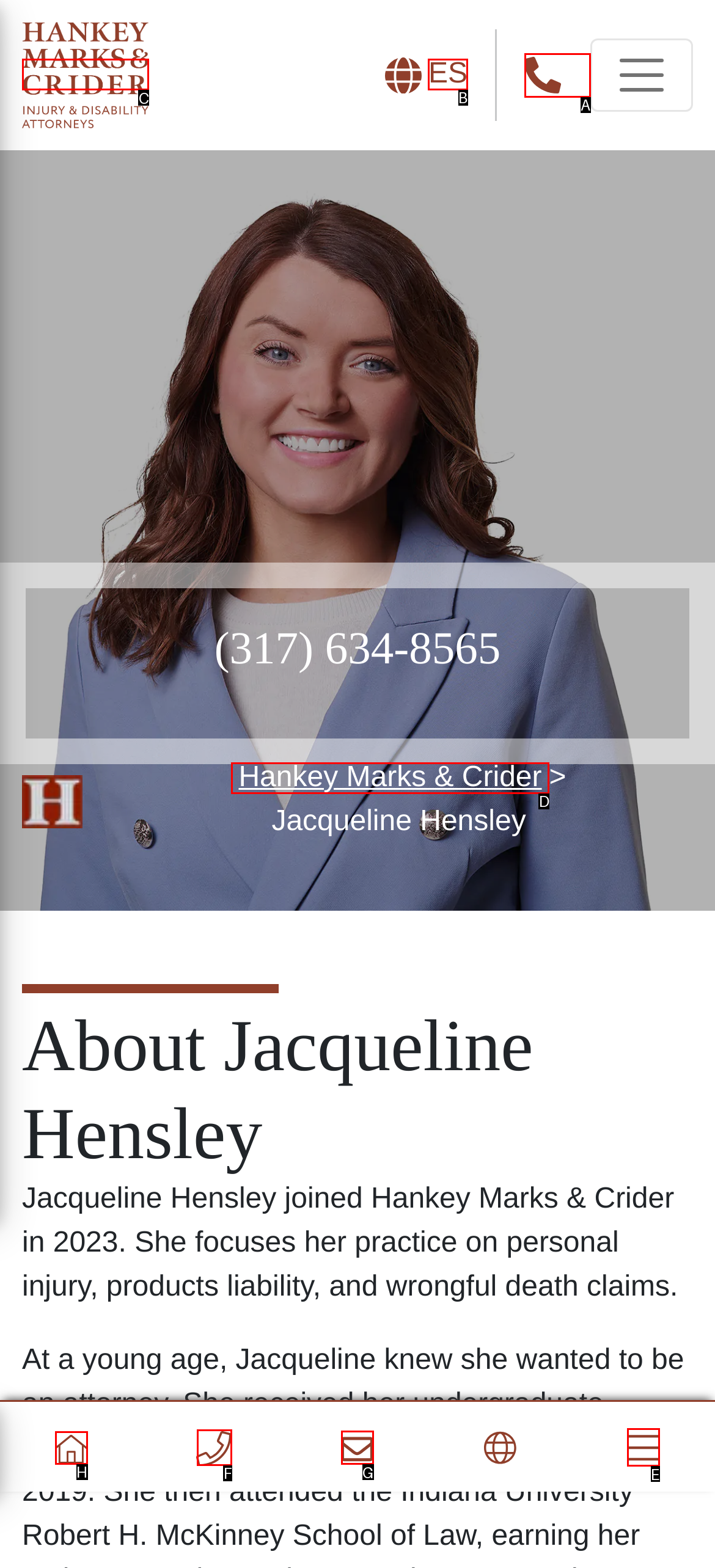Match the description: Hankey Marks & Crider to the appropriate HTML element. Respond with the letter of your selected option.

D